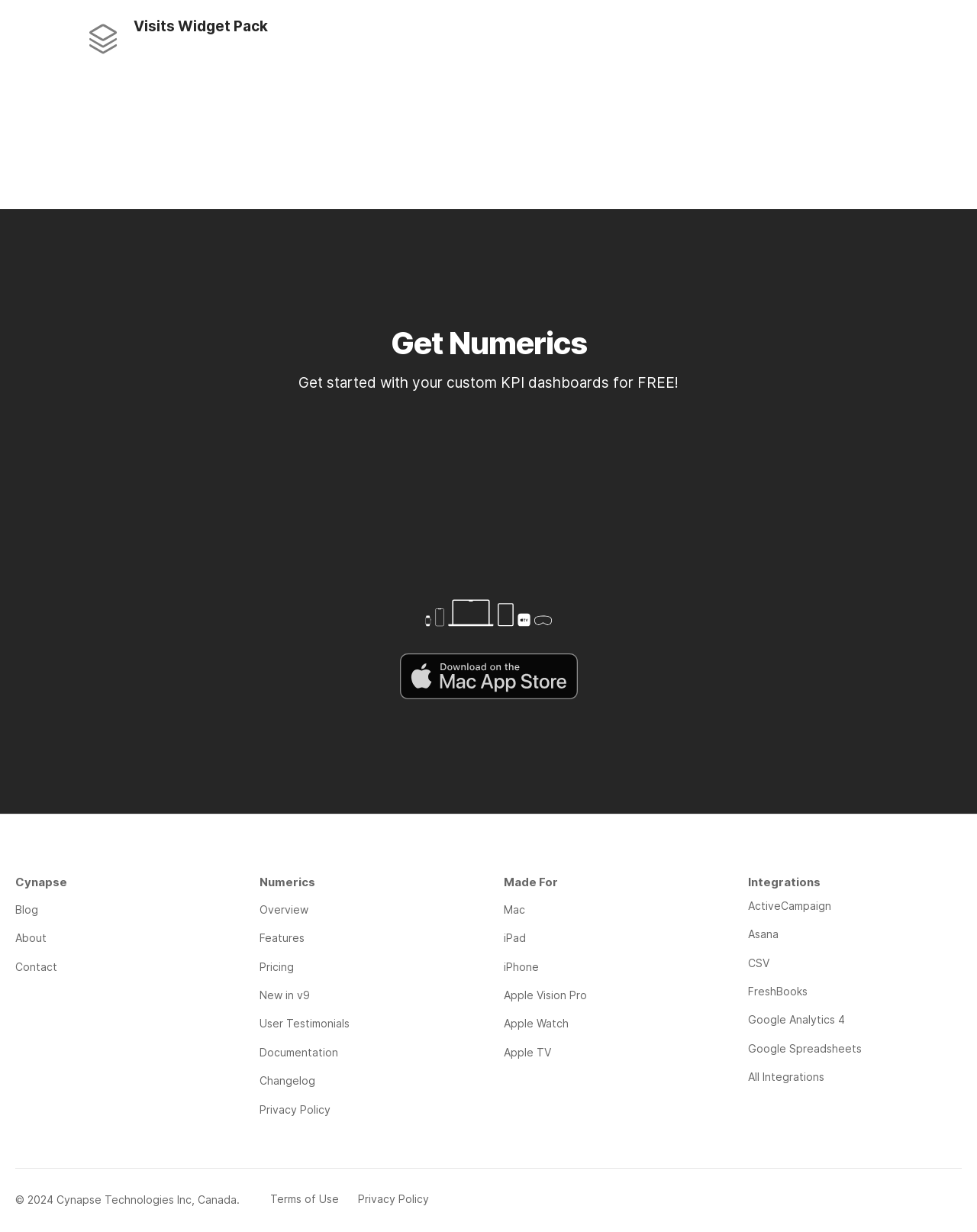What is the company name behind Numerics?
Look at the image and provide a detailed response to the question.

The company name behind Numerics can be found in the footer of the webpage, which mentions 'Cynapse Technologies Inc, Canada.'.